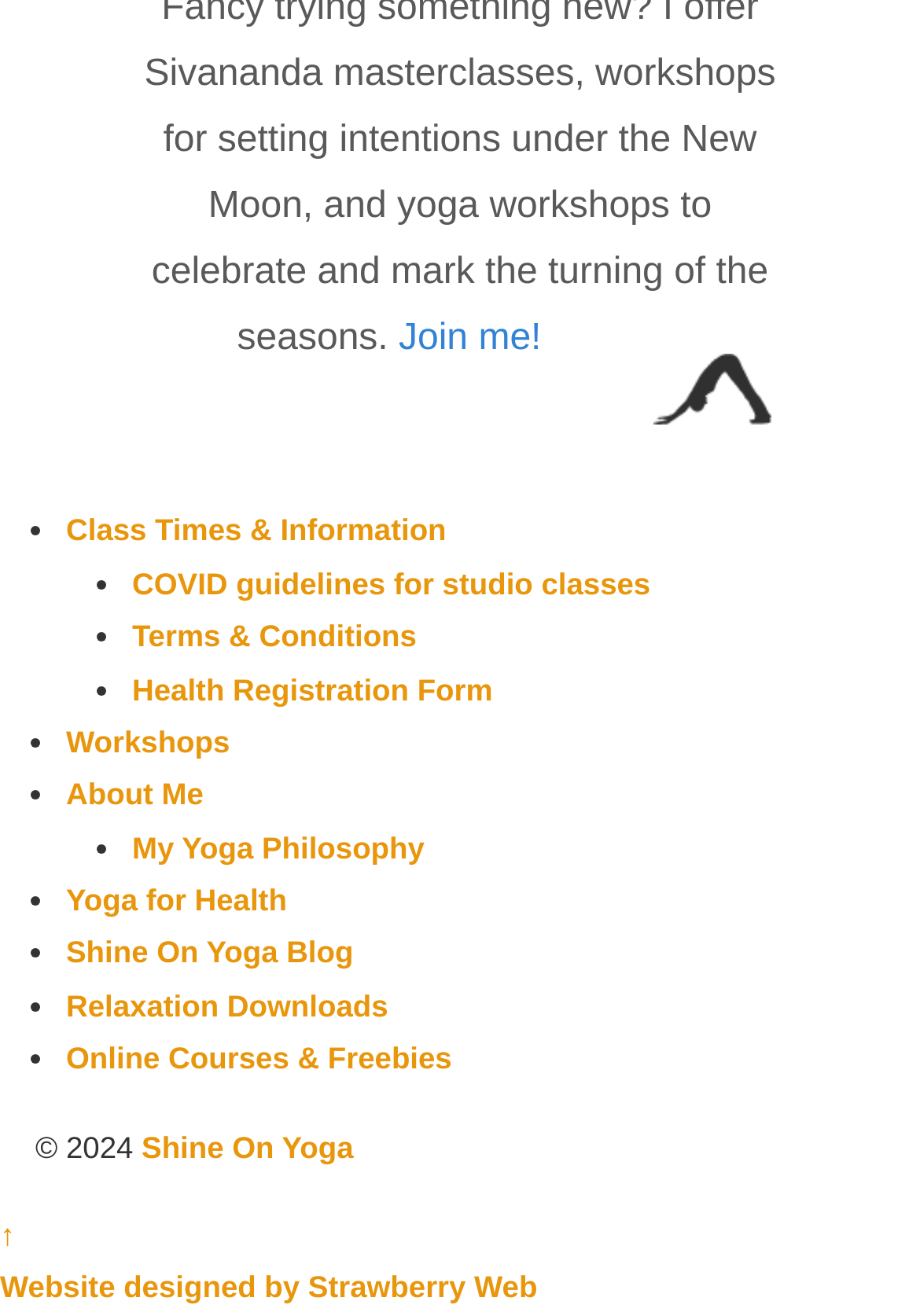What is the yoga pose shown in the image?
Based on the screenshot, give a detailed explanation to answer the question.

The image on the webpage shows a yoga pose, and based on the OCR text, it is identified as the 'Downward Facing Dog Yoga Pose'.